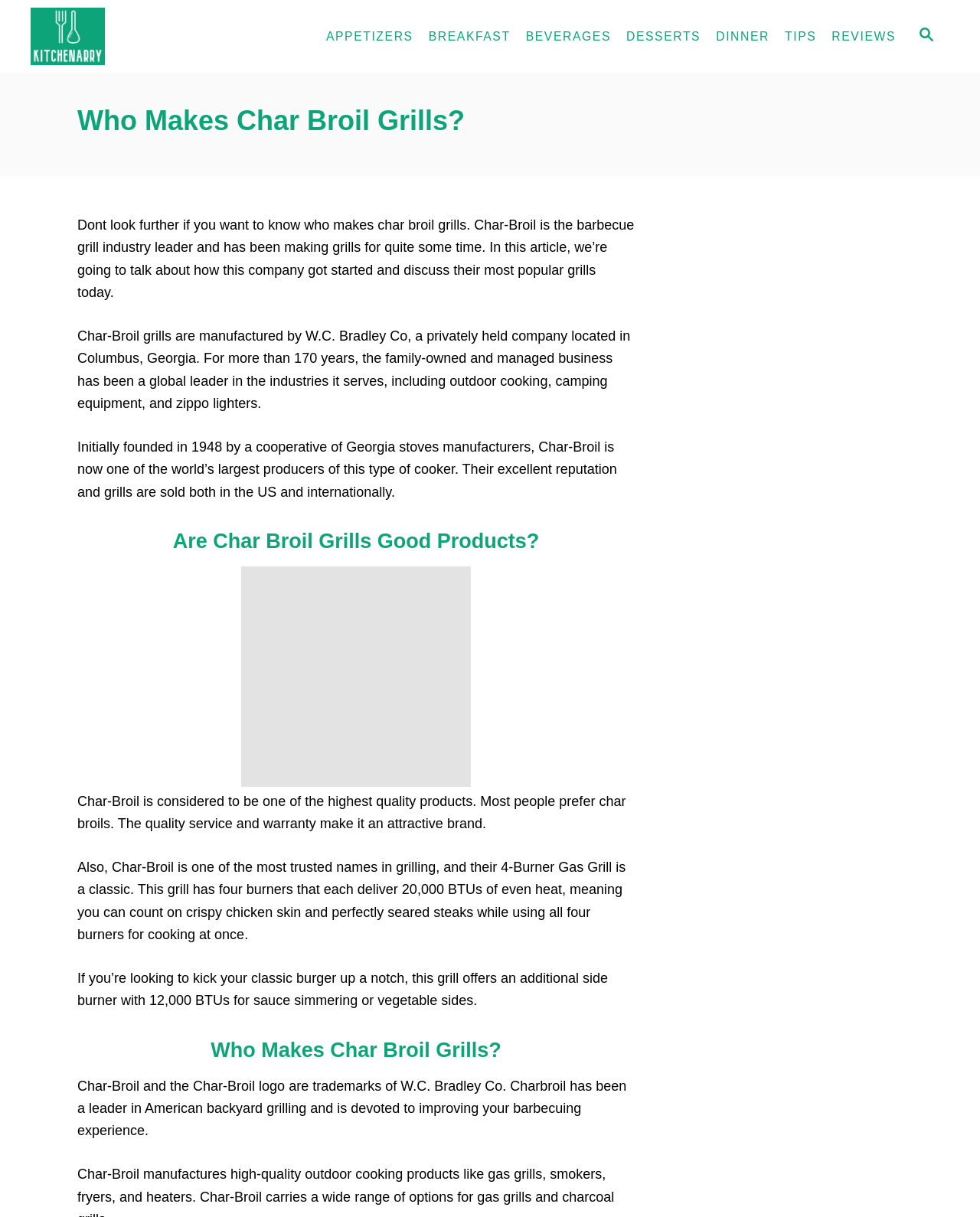Can you extract the headline from the webpage for me?

Who Makes Char Broil Grills?